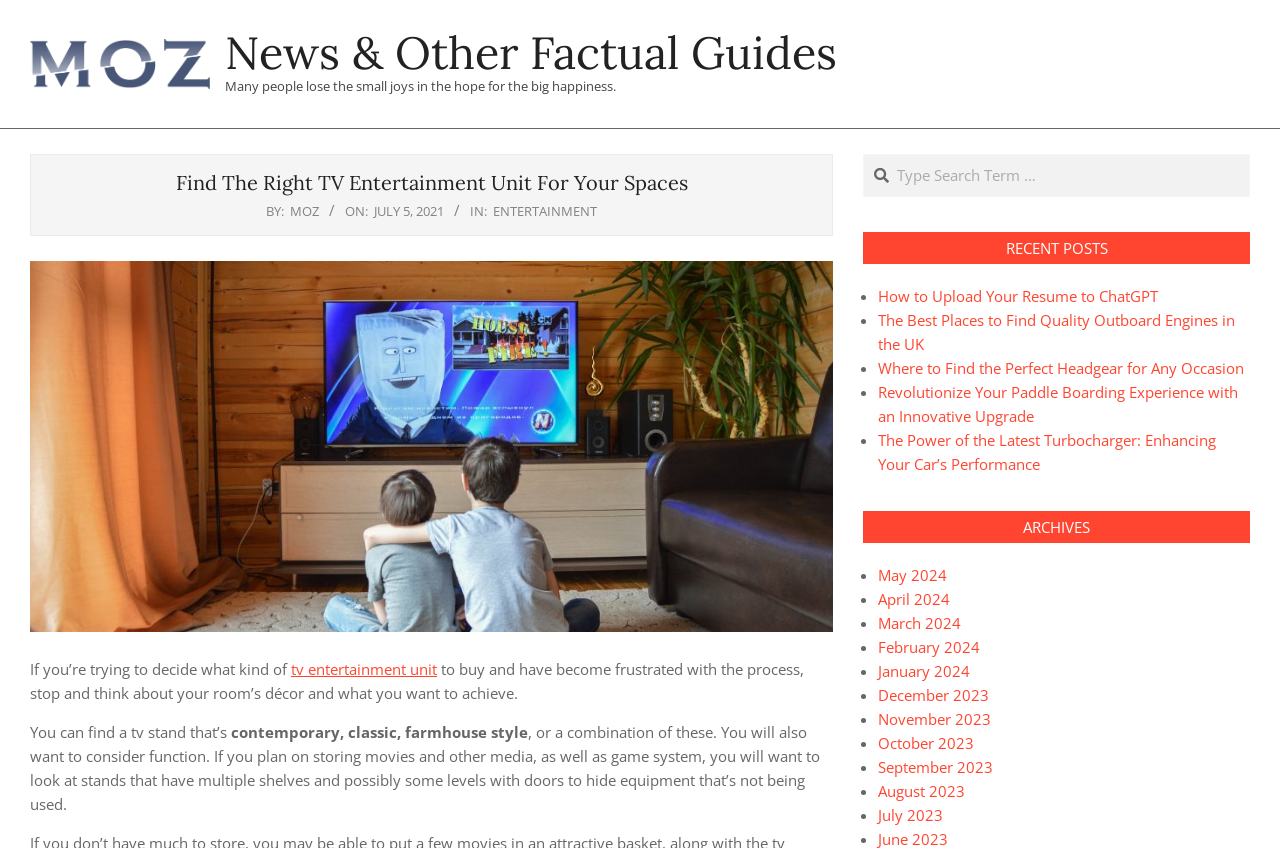Please give a short response to the question using one word or a phrase:
What is the category of the article?

ENTERTAINMENT